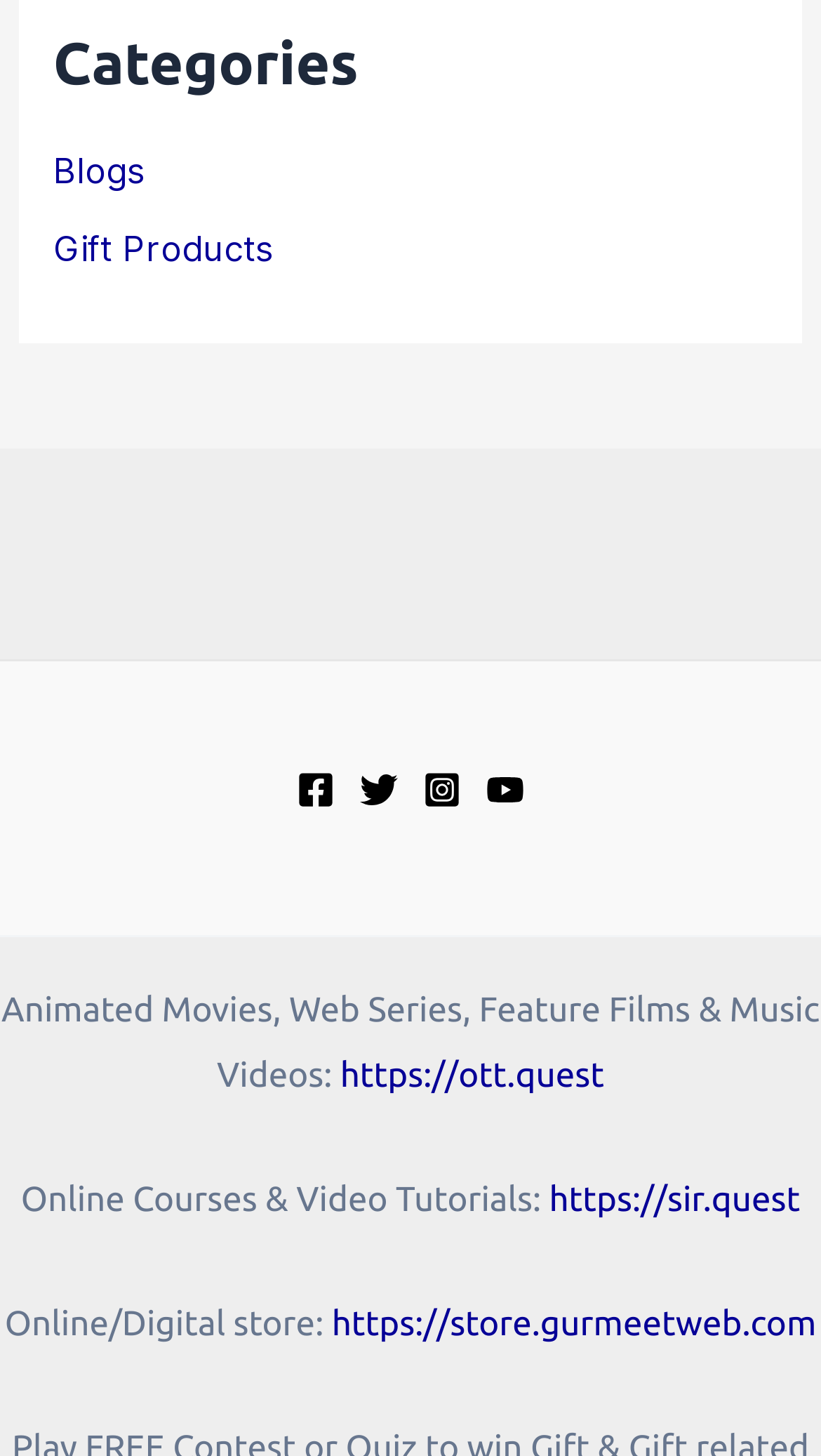Determine the bounding box coordinates of the UI element described below. Use the format (top-left x, top-left y, bottom-right x, bottom-right y) with floating point numbers between 0 and 1: Gift Products

[0.065, 0.156, 0.331, 0.185]